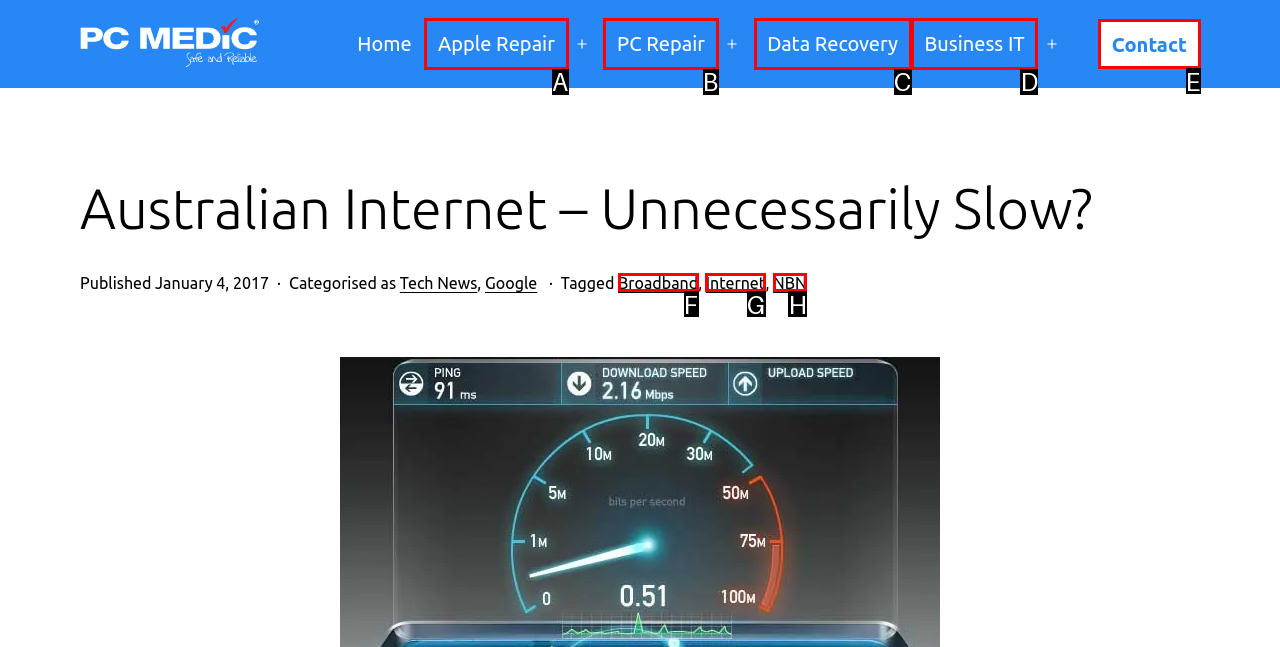Identify the bounding box that corresponds to: PC Repair
Respond with the letter of the correct option from the provided choices.

B